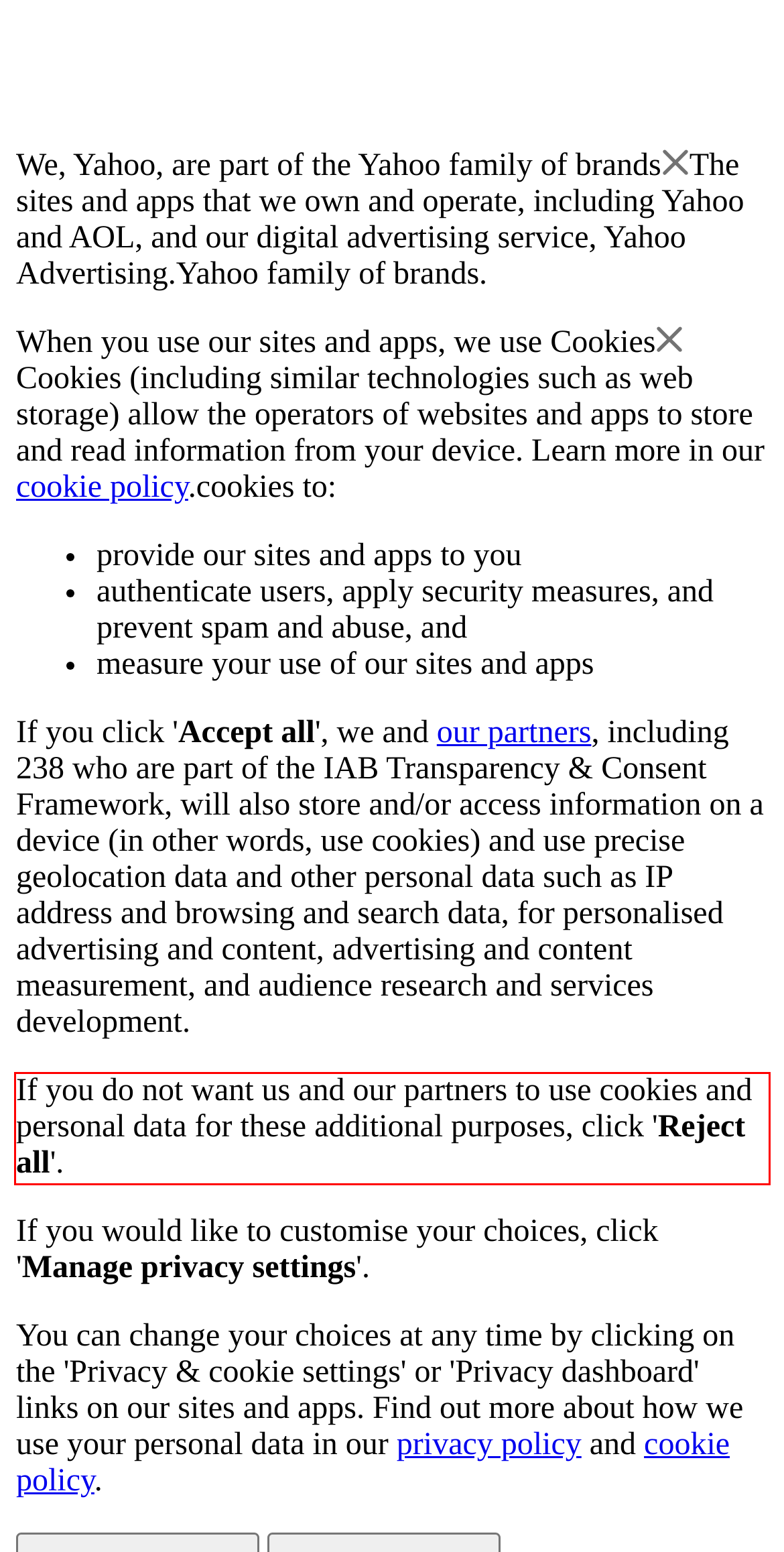You are provided with a webpage screenshot that includes a red rectangle bounding box. Extract the text content from within the bounding box using OCR.

If you do not want us and our partners to use cookies and personal data for these additional purposes, click 'Reject all'.